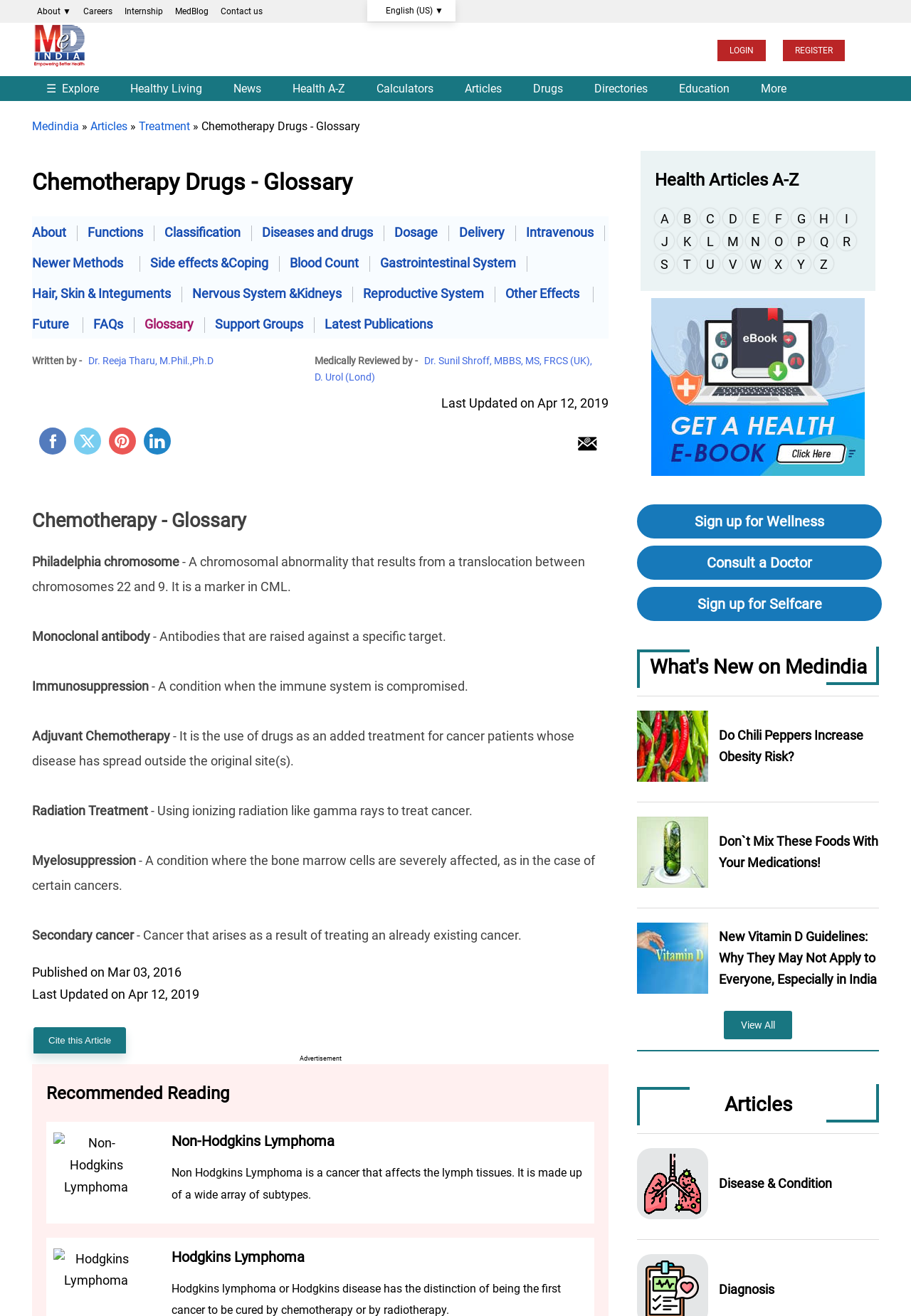Determine the bounding box coordinates of the region that needs to be clicked to achieve the task: "Click on the 'Email This' link".

[0.629, 0.326, 0.657, 0.345]